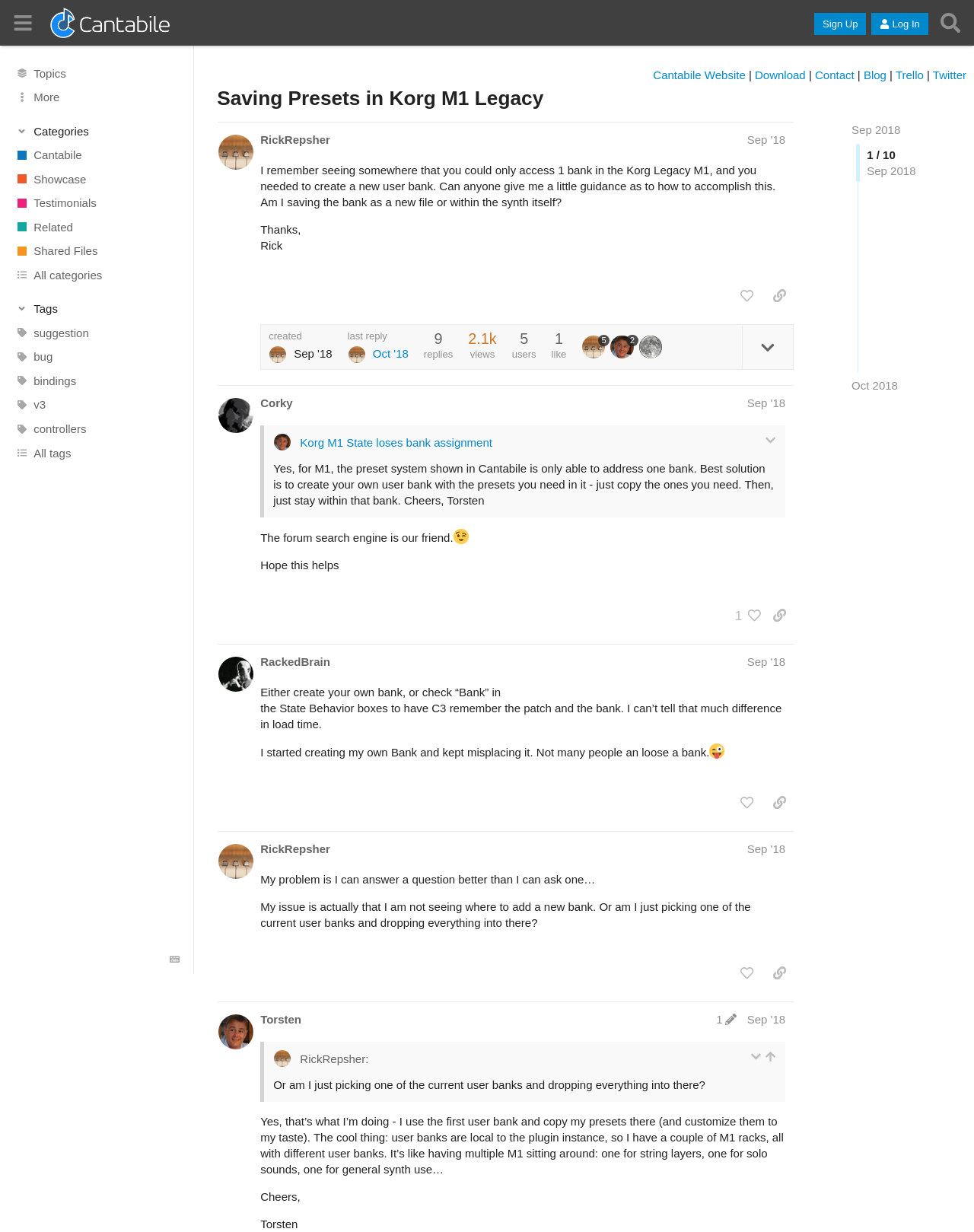What is the name of the community?
Please answer the question with a single word or phrase, referencing the image.

Cantabile Community